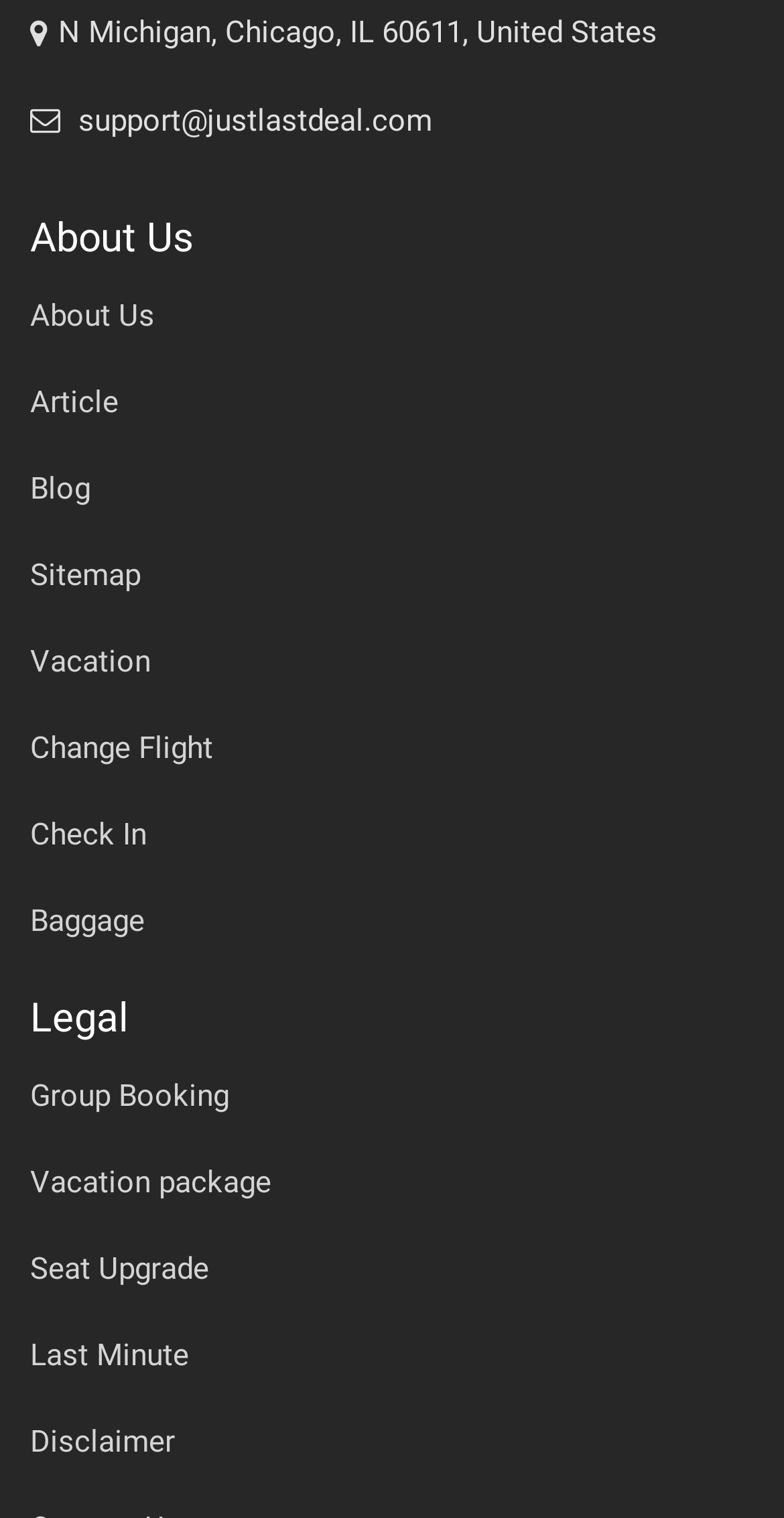Could you highlight the region that needs to be clicked to execute the instruction: "View articles"?

[0.038, 0.253, 0.151, 0.276]